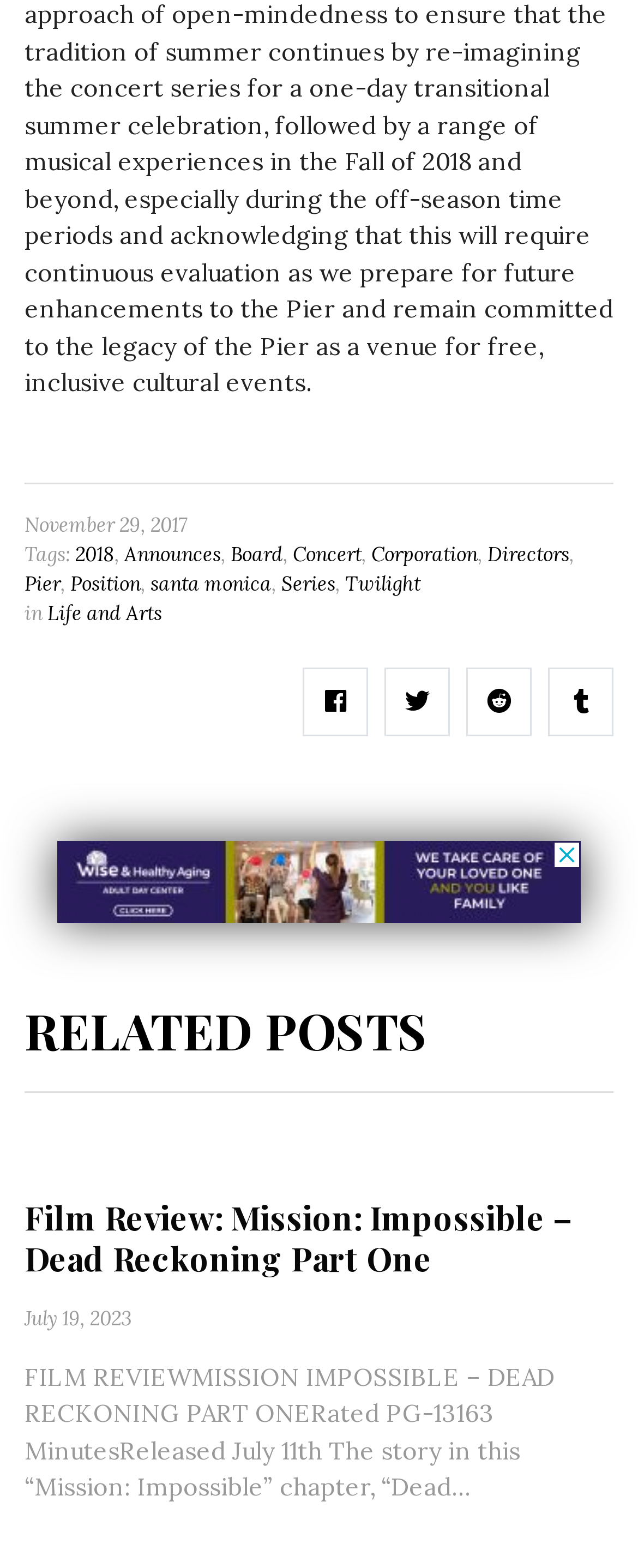What is the rating of the film reviewed? Look at the image and give a one-word or short phrase answer.

PG-13